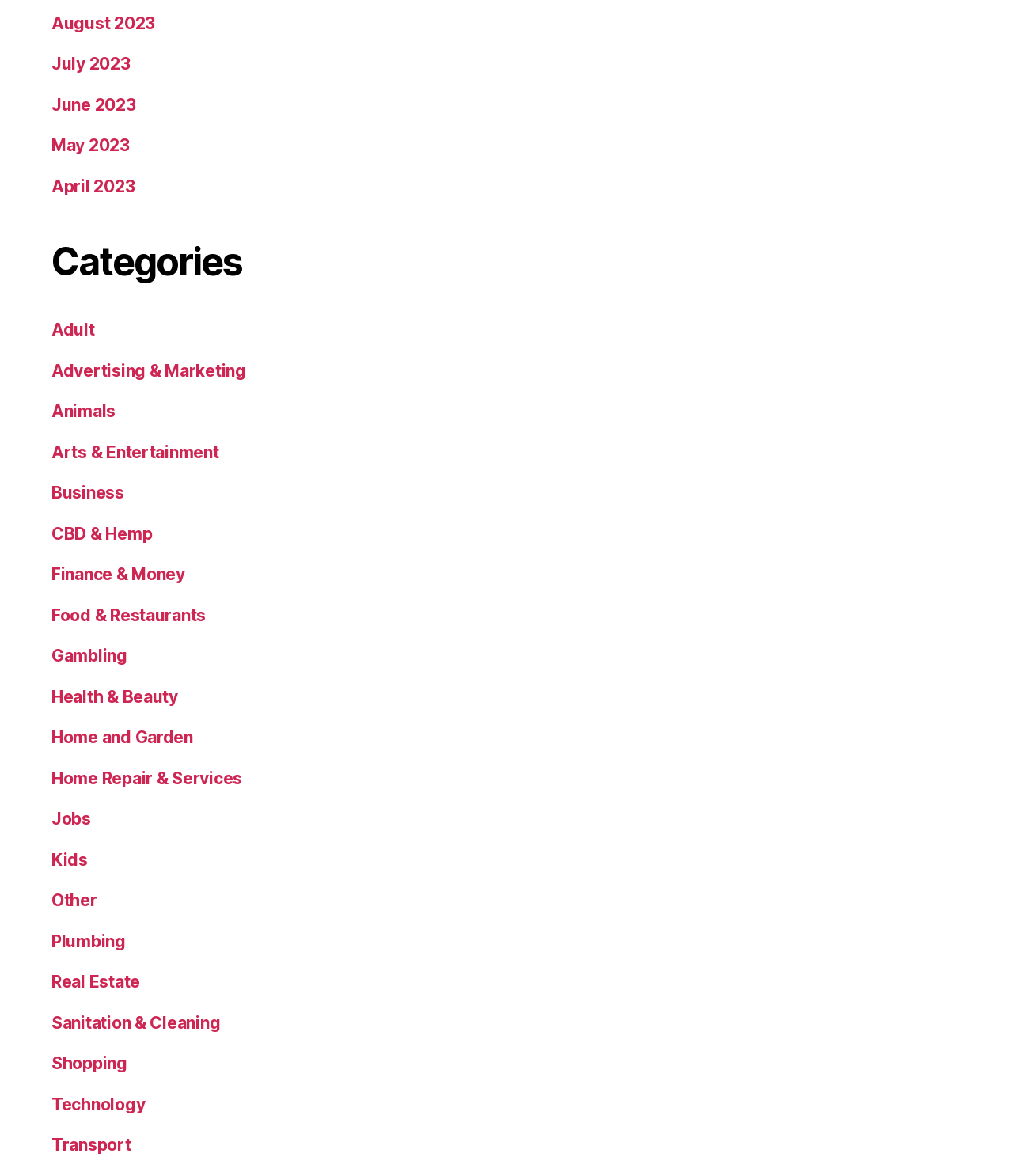Find the bounding box coordinates of the clickable area that will achieve the following instruction: "Learn about Technology".

[0.051, 0.931, 0.143, 0.947]